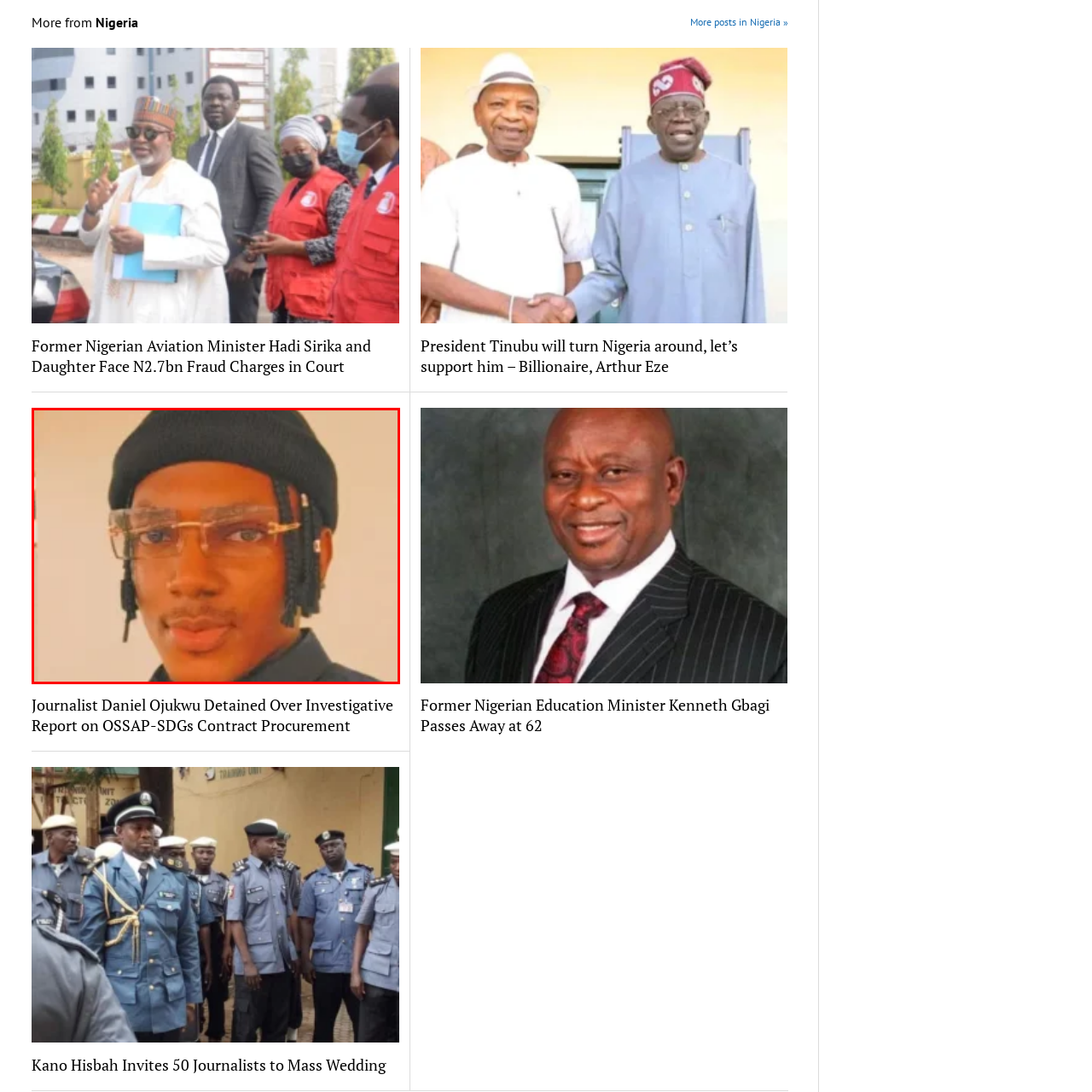What is the focus of the neutral background?
Review the content shown inside the red bounding box in the image and offer a detailed answer to the question, supported by the visual evidence.

The neutral background is intentionally used to place focus on the young man's expression and hairstyle, highlighting his confident demeanor and drawing attention to his modern style.